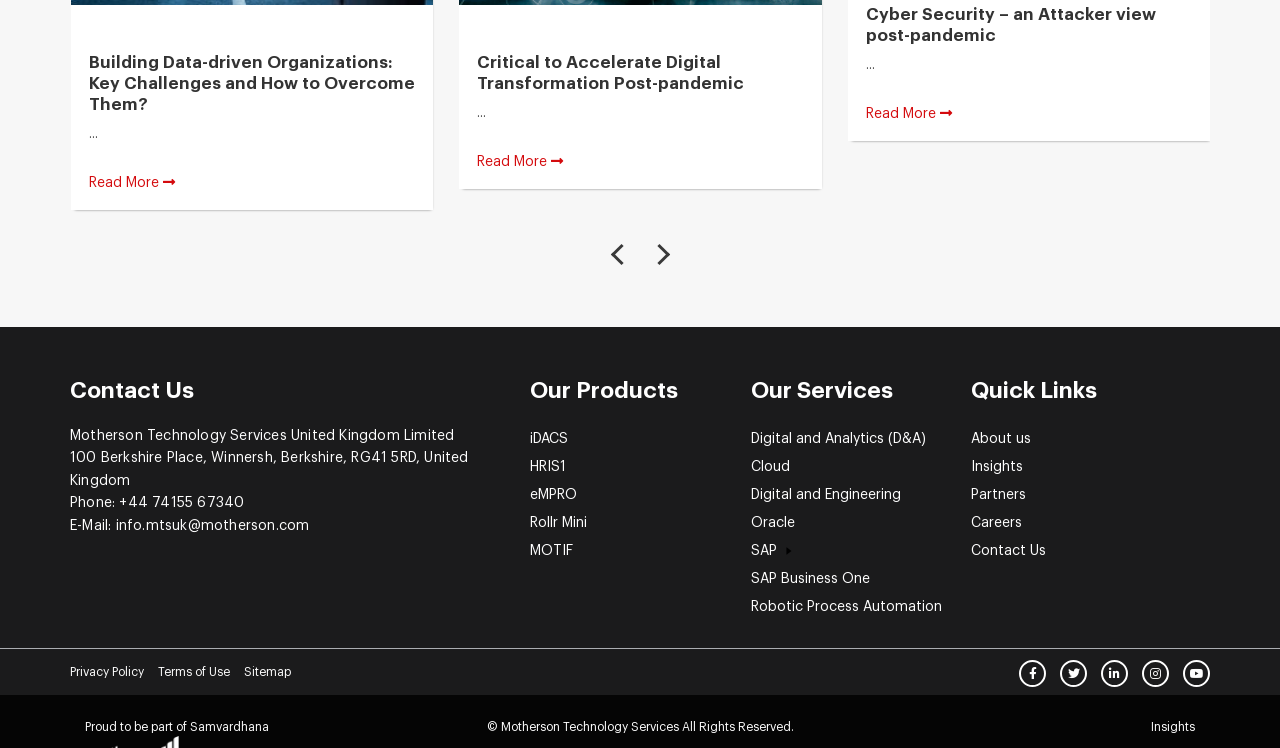How many headings are there in the main content area?
Using the image, elaborate on the answer with as much detail as possible.

I counted the number of headings in the main content area, which are 'Building Data-driven Organizations: Key Challenges and How to Overcome Them?', 'Critical to Accelerate Digital Transformation Post-pandemic', 'Cyber Security – an Attacker view post-pandemic', and 'Contact Us', totaling 4 headings.